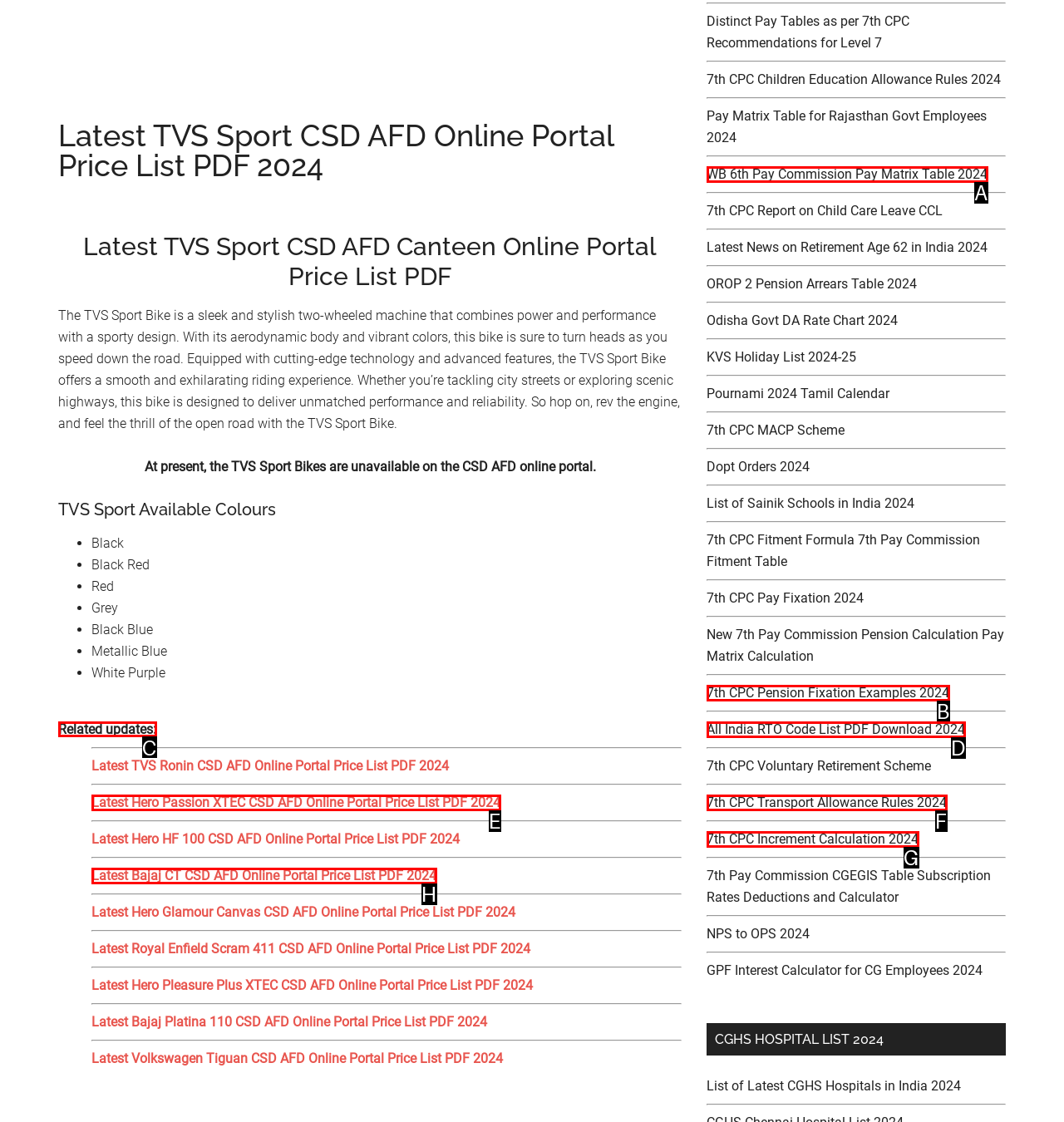Identify the correct UI element to click on to achieve the task: View the related updates. Provide the letter of the appropriate element directly from the available choices.

C